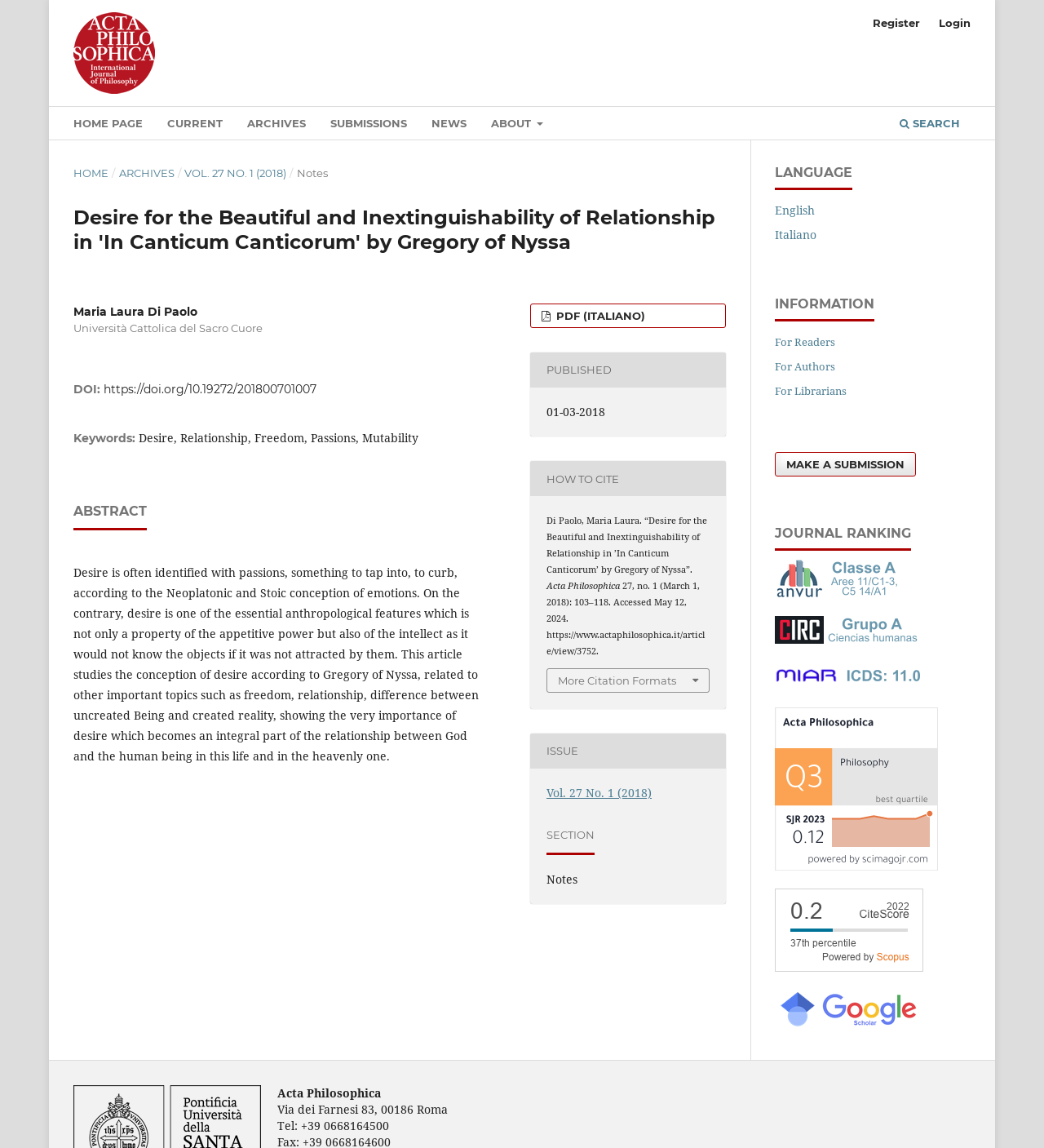Please provide a detailed answer to the question below by examining the image:
What is the title of this article?

The title of this article is located at the top of the page, in a large font size, and it is 'Desire for the Beautiful and Inextinguishability of Relationship in 'In Canticum Canticorum' by Gregory of Nyssa'.